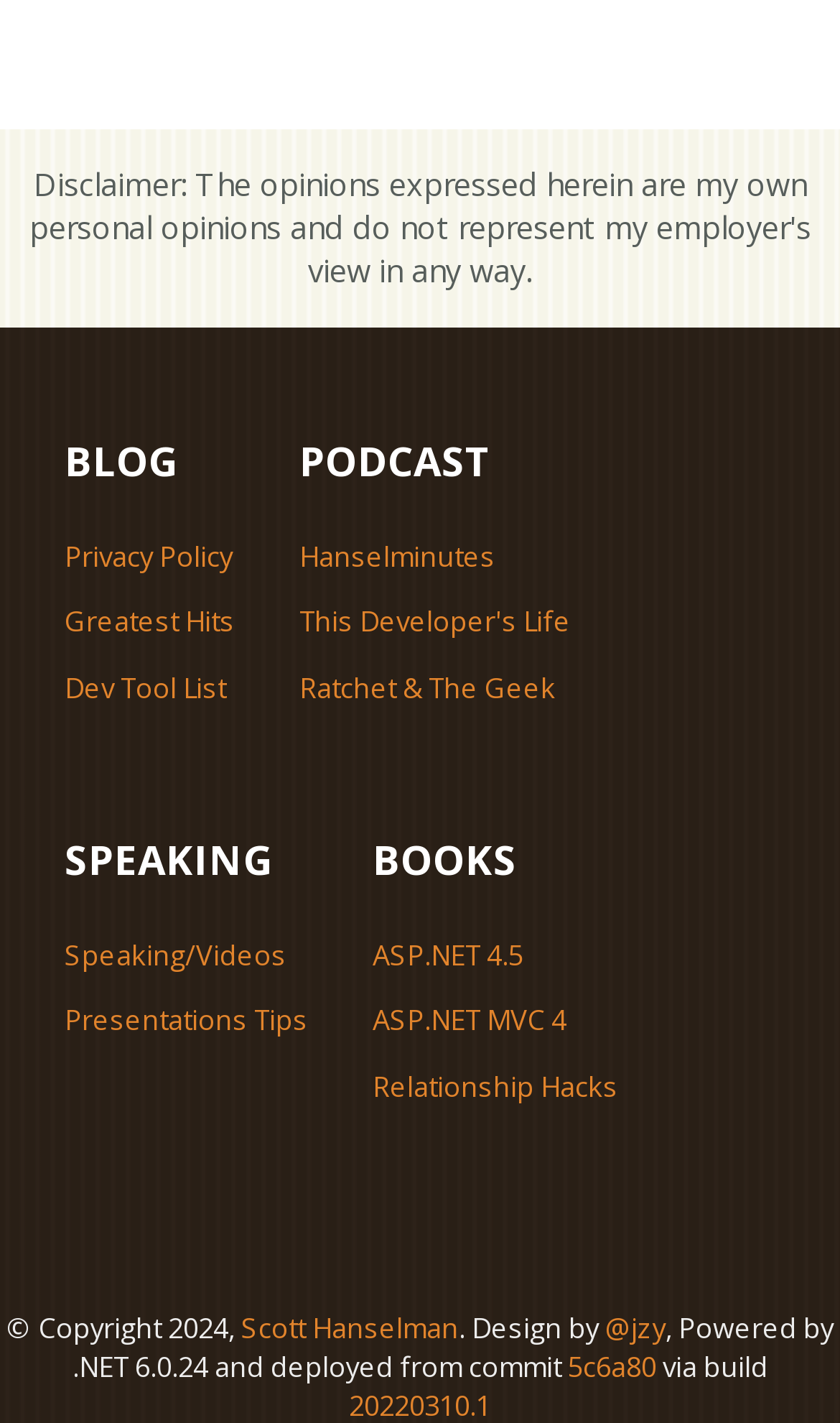Based on the visual content of the image, answer the question thoroughly: What is the copyright year?

At the bottom of the webpage, I can see a static text with the content '© Copyright 2024,', which indicates that the copyright year is 2024.